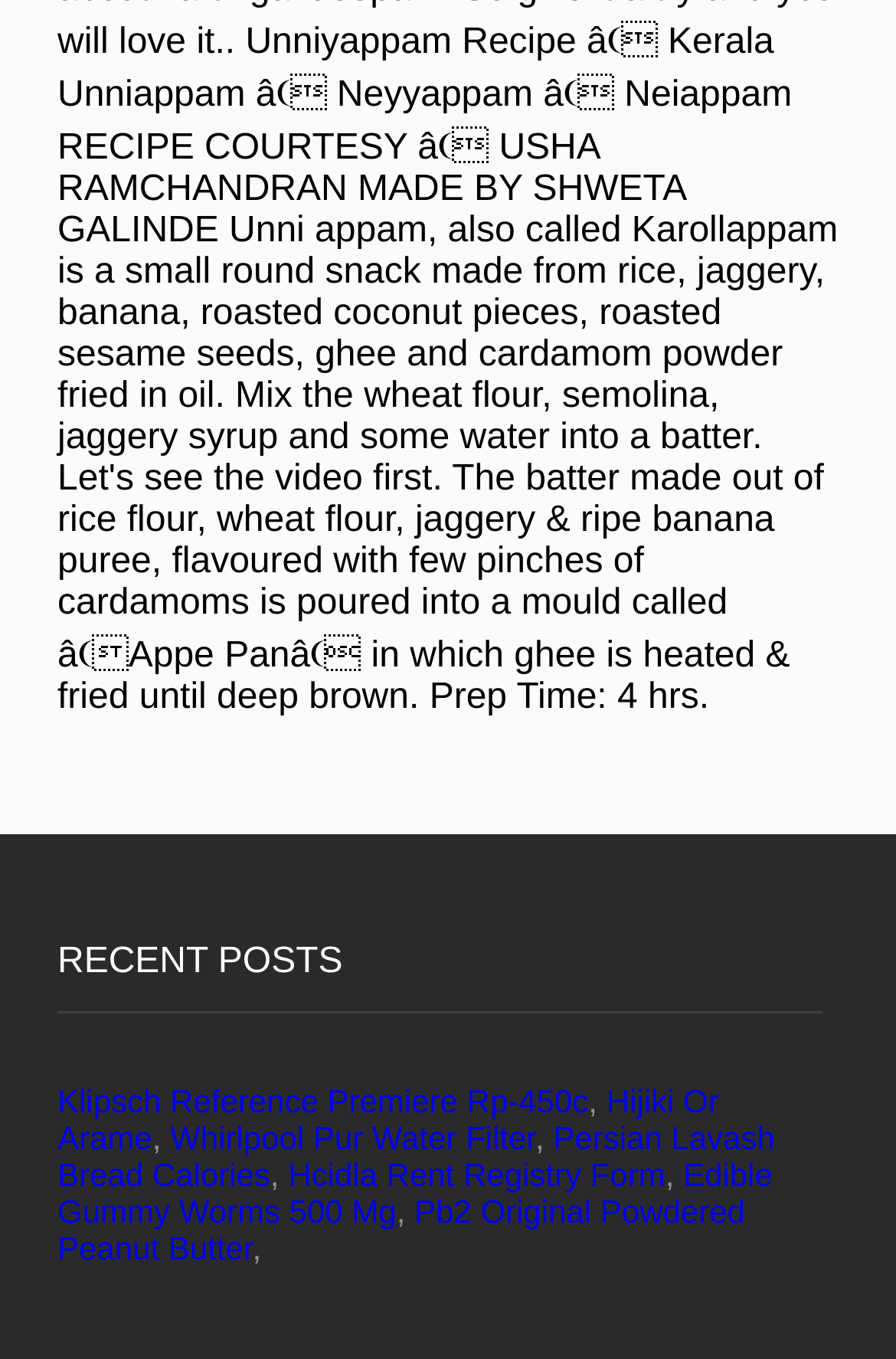How many commas are there under 'RECENT POSTS'?
Answer the question with a detailed and thorough explanation.

I counted the number of static text elements with comma characters under the 'RECENT POSTS' static text element, which are three.